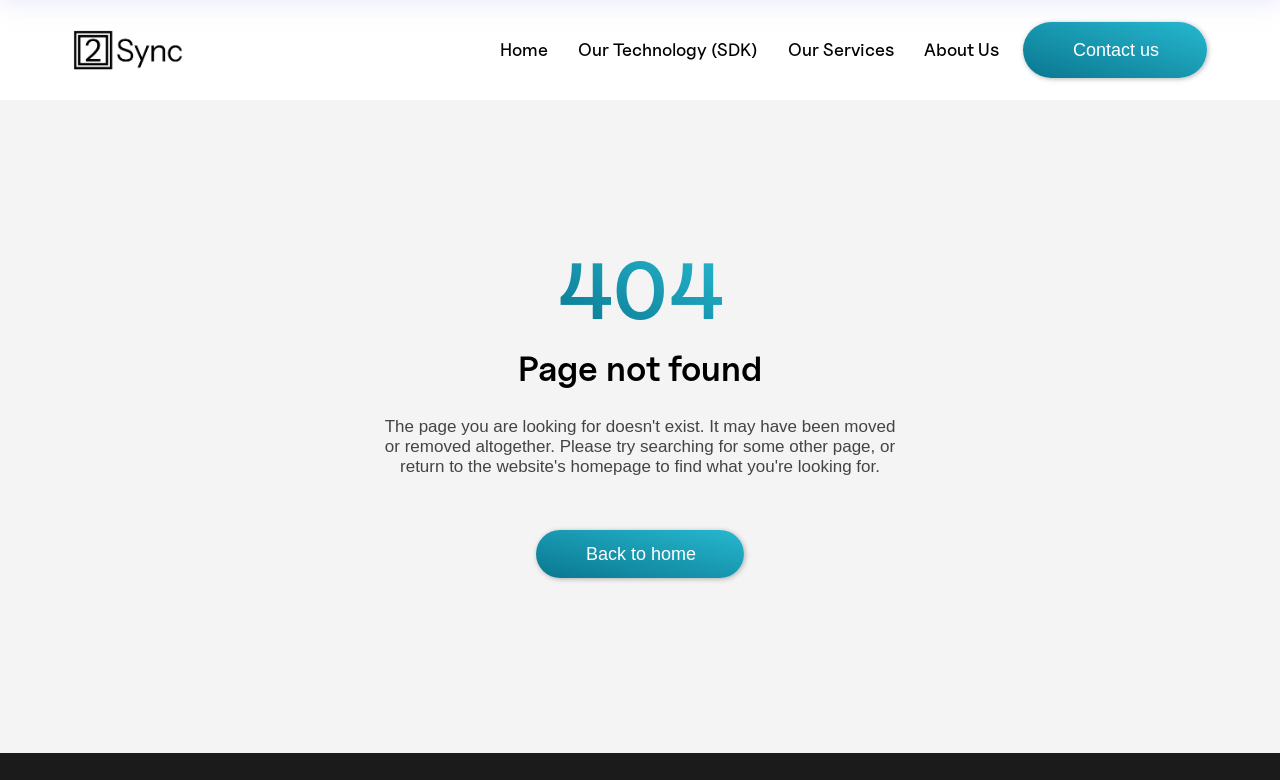How many menu items are in the top menu?
Please answer the question as detailed as possible based on the image.

The top menu is located at the top of the page, and it contains four menu items: 'Home', 'Our Technology (SDK)', 'Our Services', and 'About Us'.